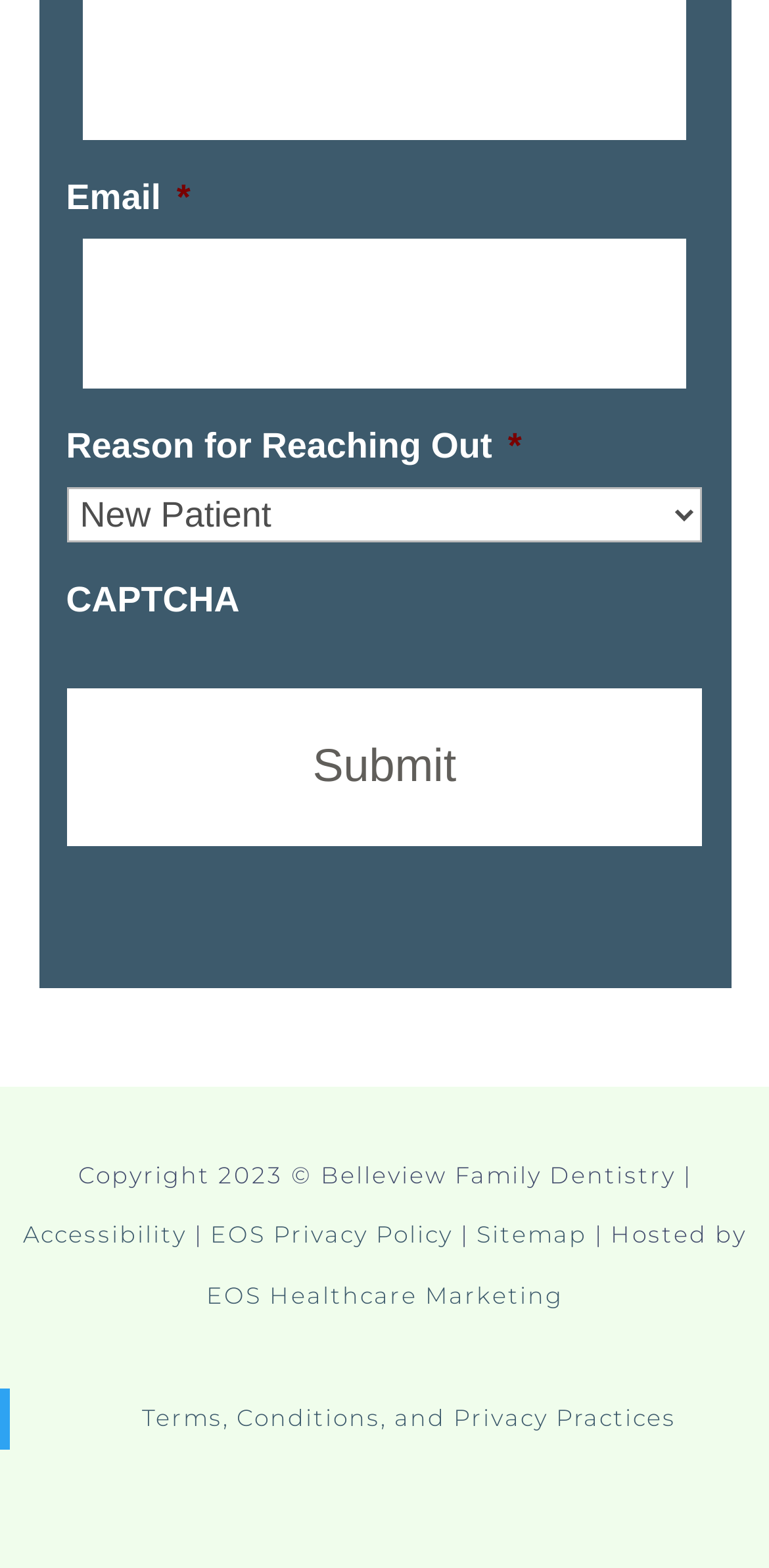Find and indicate the bounding box coordinates of the region you should select to follow the given instruction: "View accessibility page".

[0.029, 0.779, 0.242, 0.797]